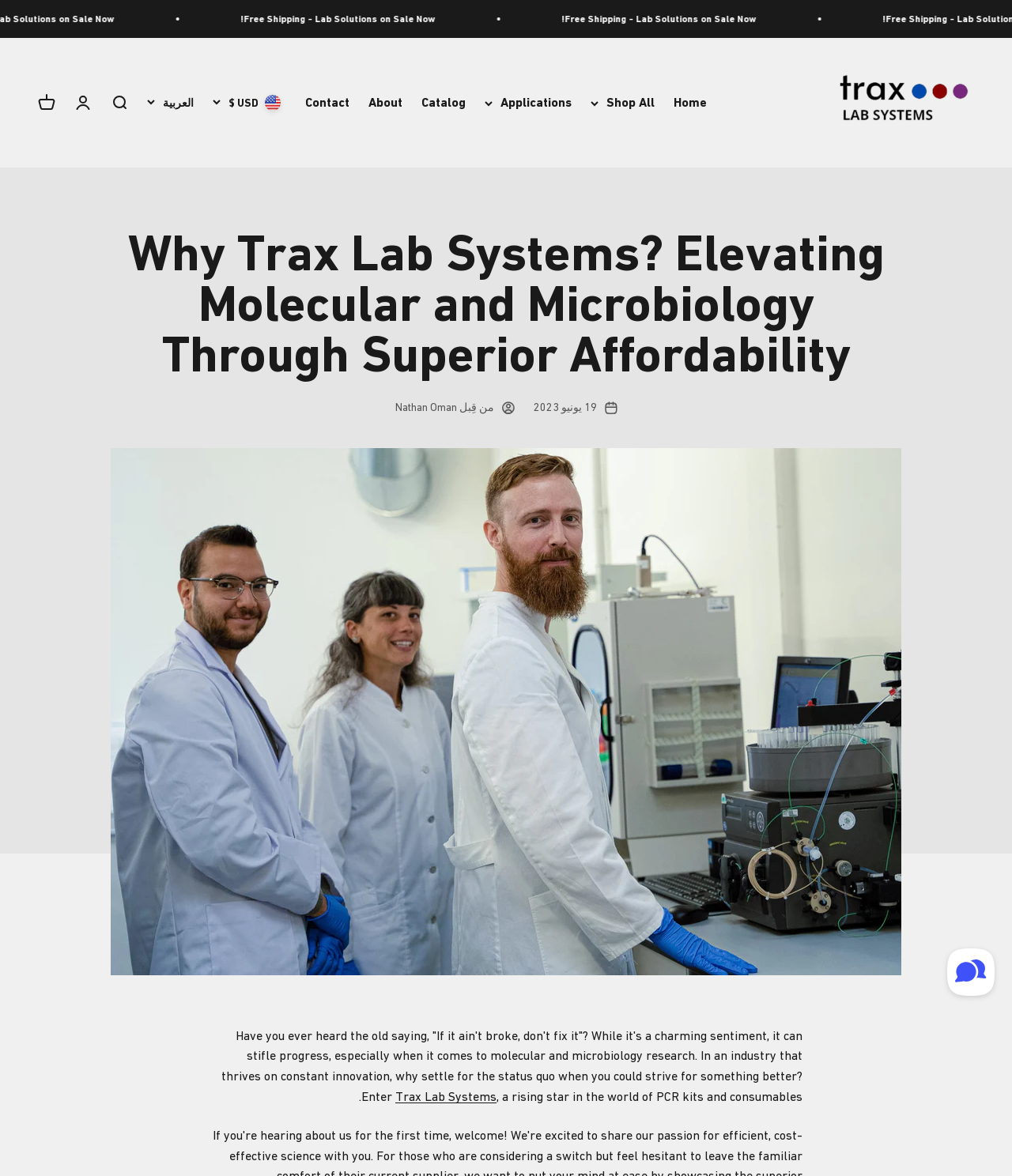What is the author of the article?
Use the information from the image to give a detailed answer to the question.

The author of the article can be found in the text 'من قِبل Nathan Oman' at the top of the webpage, which translates to 'By Nathan Oman'.